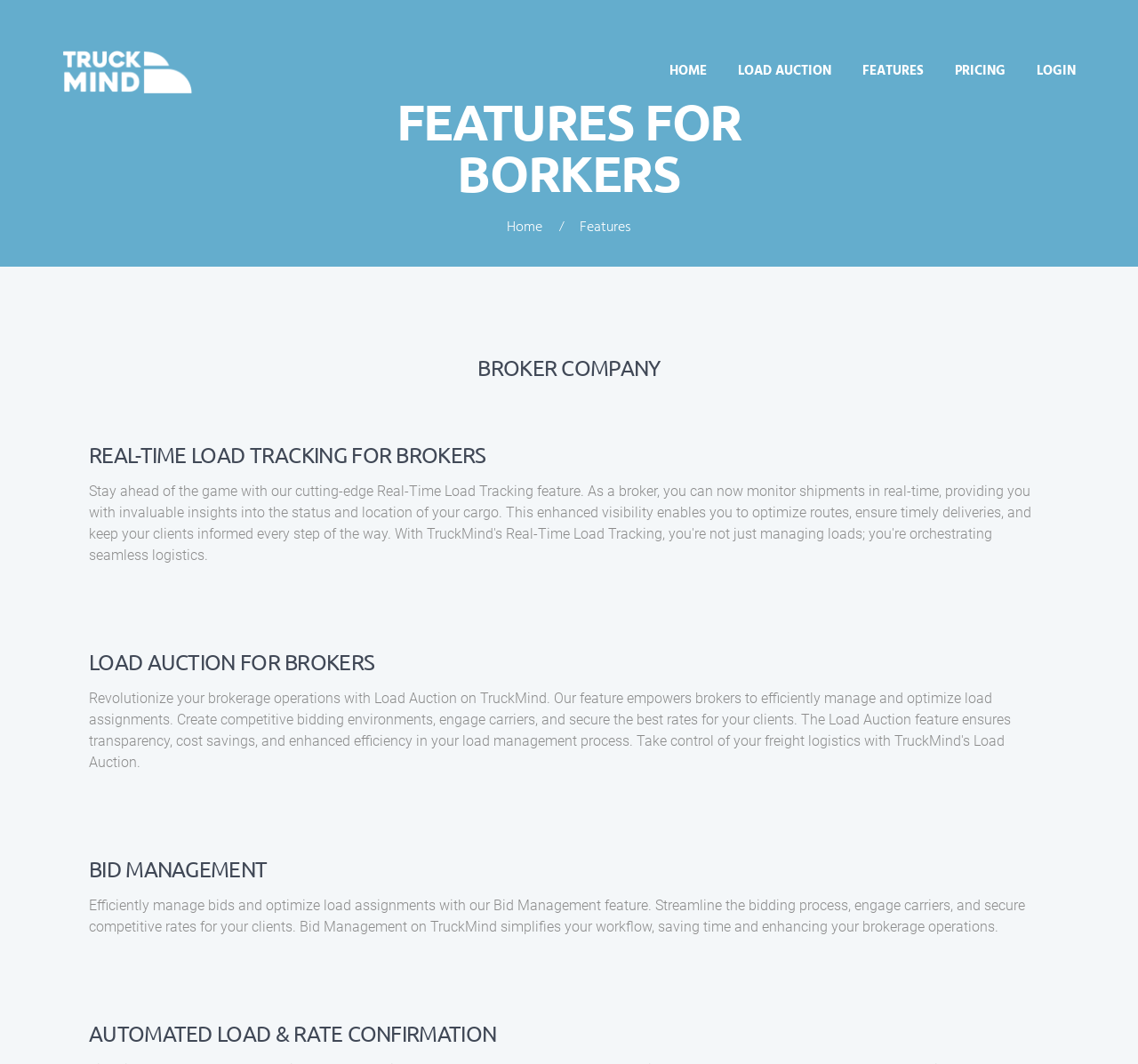How many main features are described on this webpage?
Please look at the screenshot and answer in one word or a short phrase.

4